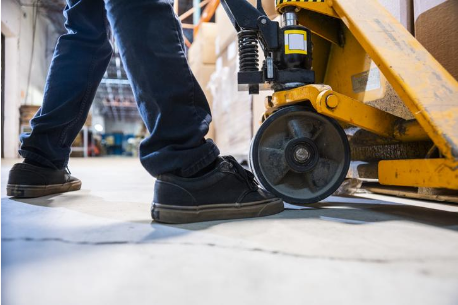Depict the image with a detailed narrative.

The image showcases a close-up view of a person operating a pallet trolley, highlighting the significant interaction between the user and the equipment. The individual, dressed in dark jeans and black sneakers, stands firmly next to the pallet trolley, which features a prominent yellow wheel assembly. This wheel, designed for heavy-duty use, showcases its robustness and mobility, making it essential for transporting goods in industrial or warehouse settings. The background is slightly blurred, focusing attention on the trolley and the user’s feet, suggesting a busy work environment filled with stored boxes, indicative of a logistics or storage operation. This visual emphasizes the functional design and practicality of rollers for pallet trolleys, an aspect underscored in a broader context of product offerings that include various high-quality rollers tailored for diverse applications.